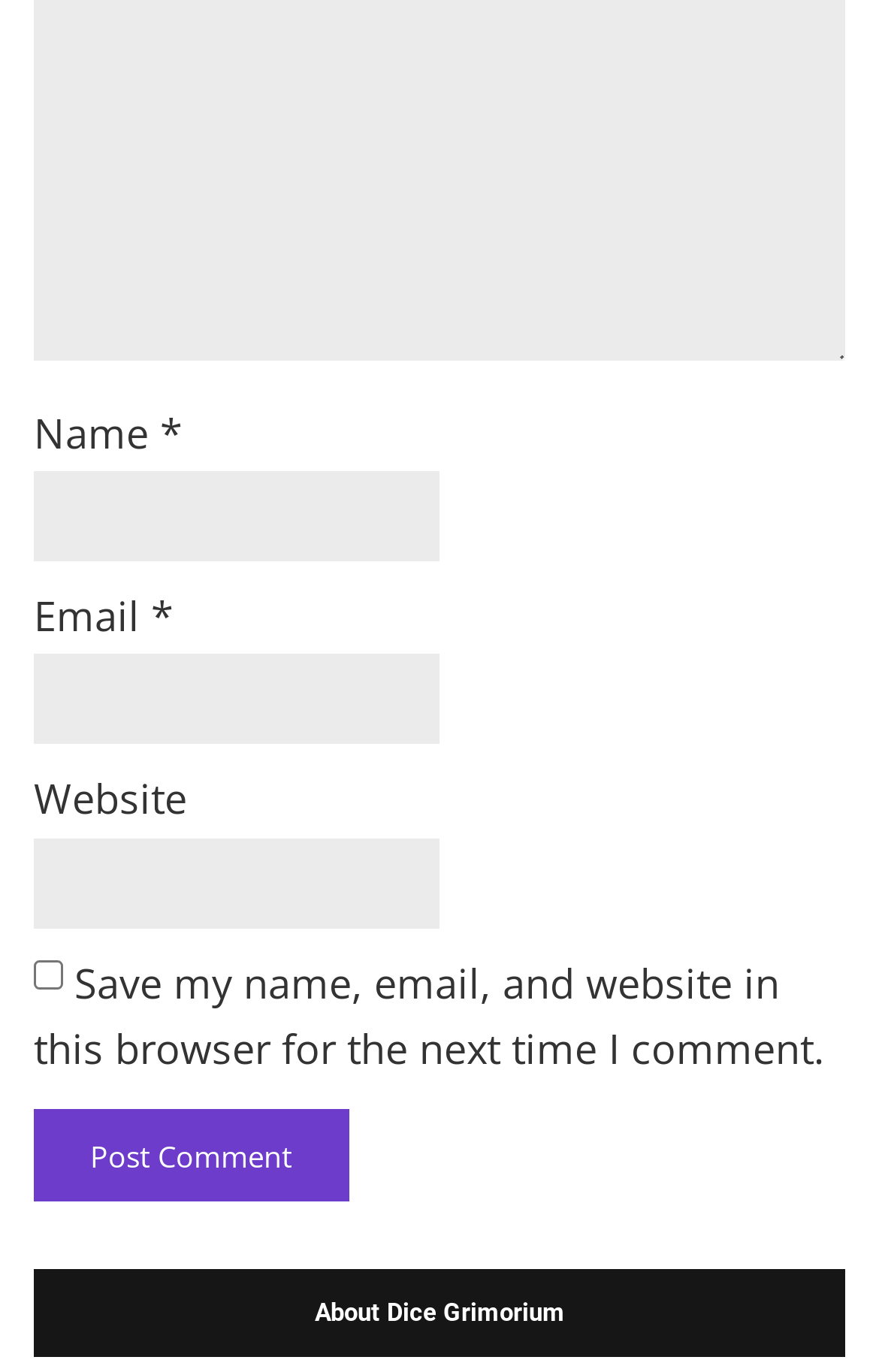How many textboxes are required?
Using the picture, provide a one-word or short phrase answer.

2